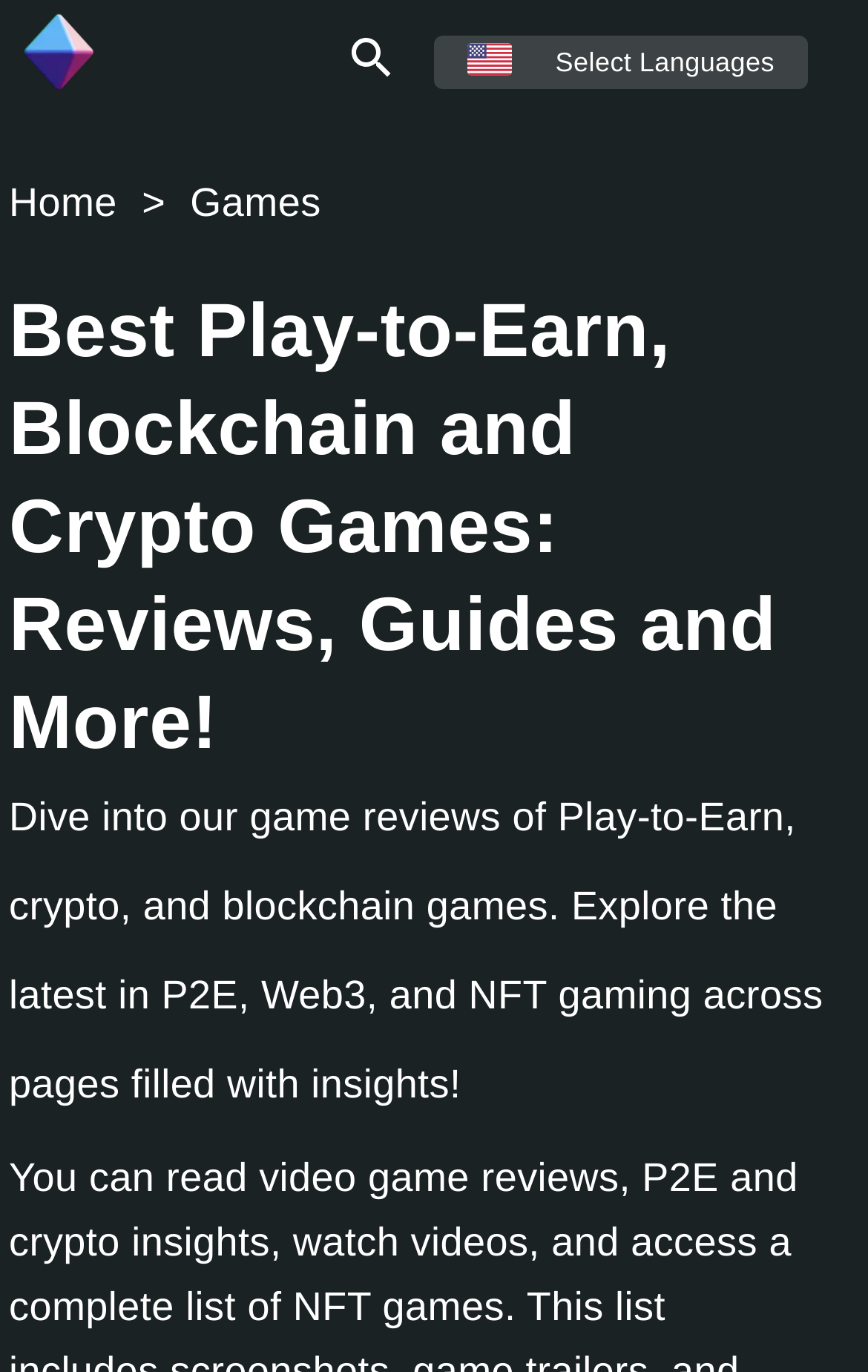Offer a comprehensive description of the webpage’s content and structure.

The webpage is about NFT games with crypto, focusing on play-to-earn gaming where users can earn rewards, tokens, and more. At the top left, there is a link to the homepage labeled "Play To Earn Games" accompanied by an image with the same name. Next to it, on the top right, is a language options navigation menu with an English flag image and a "Select Languages" text.

Below the language options, there is a breadcrumb navigation menu with a "Home" link and a "Games" text. The main content of the webpage is divided into two sections. The first section is a heading that reads "Best Play-to-Earn, Blockchain and Crypto Games: Reviews, Guides and More!" which spans across the entire width of the page. 

The second section is another heading that provides a brief description of the webpage's content, stating that it offers game reviews, insights, and exploration of play-to-earn, web3, and NFT gaming. This section is also full-width and is positioned below the first heading.